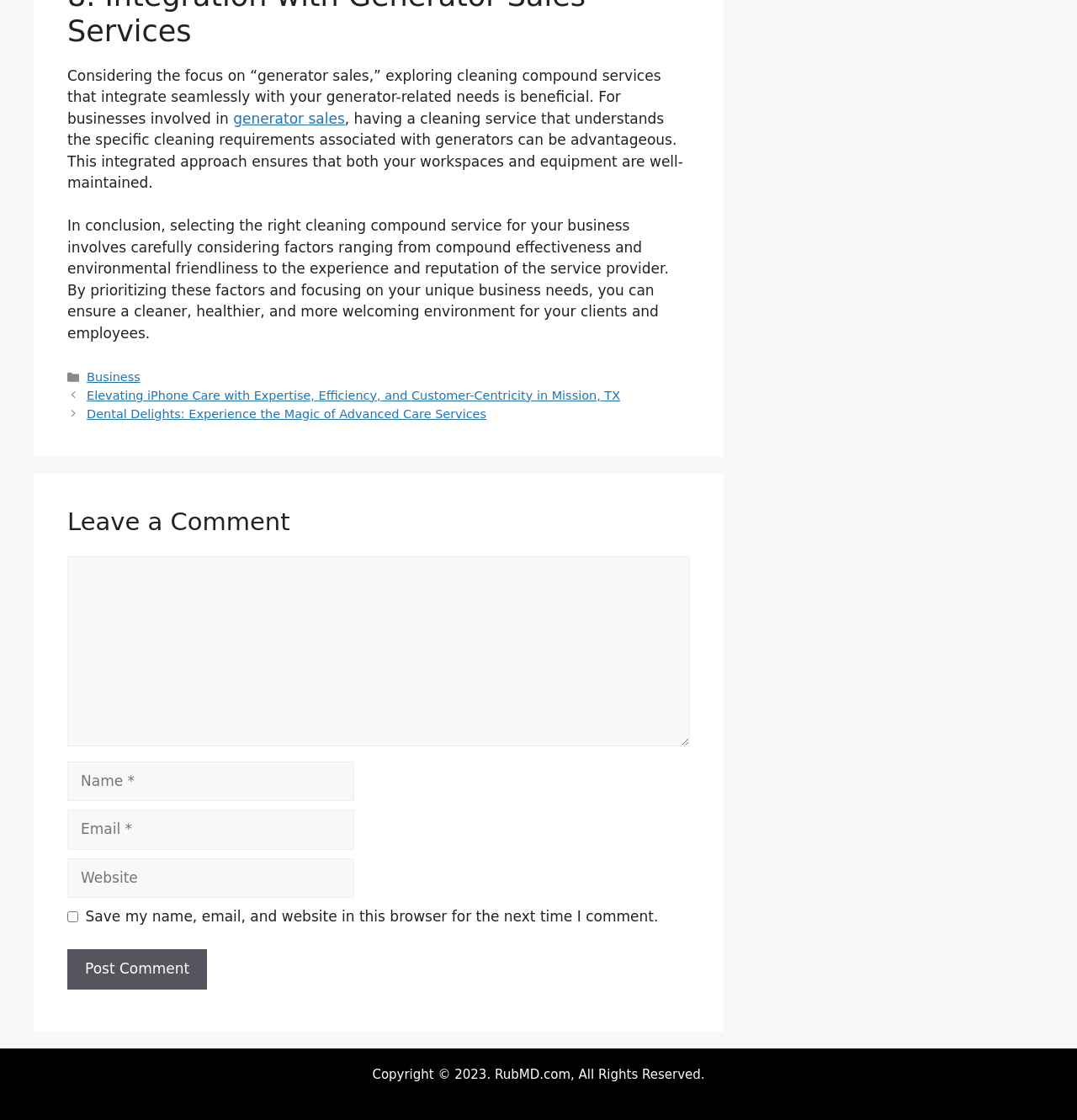Determine the bounding box coordinates of the element's region needed to click to follow the instruction: "Enter your name in the 'Name' field". Provide these coordinates as four float numbers between 0 and 1, formatted as [left, top, right, bottom].

[0.062, 0.68, 0.329, 0.715]